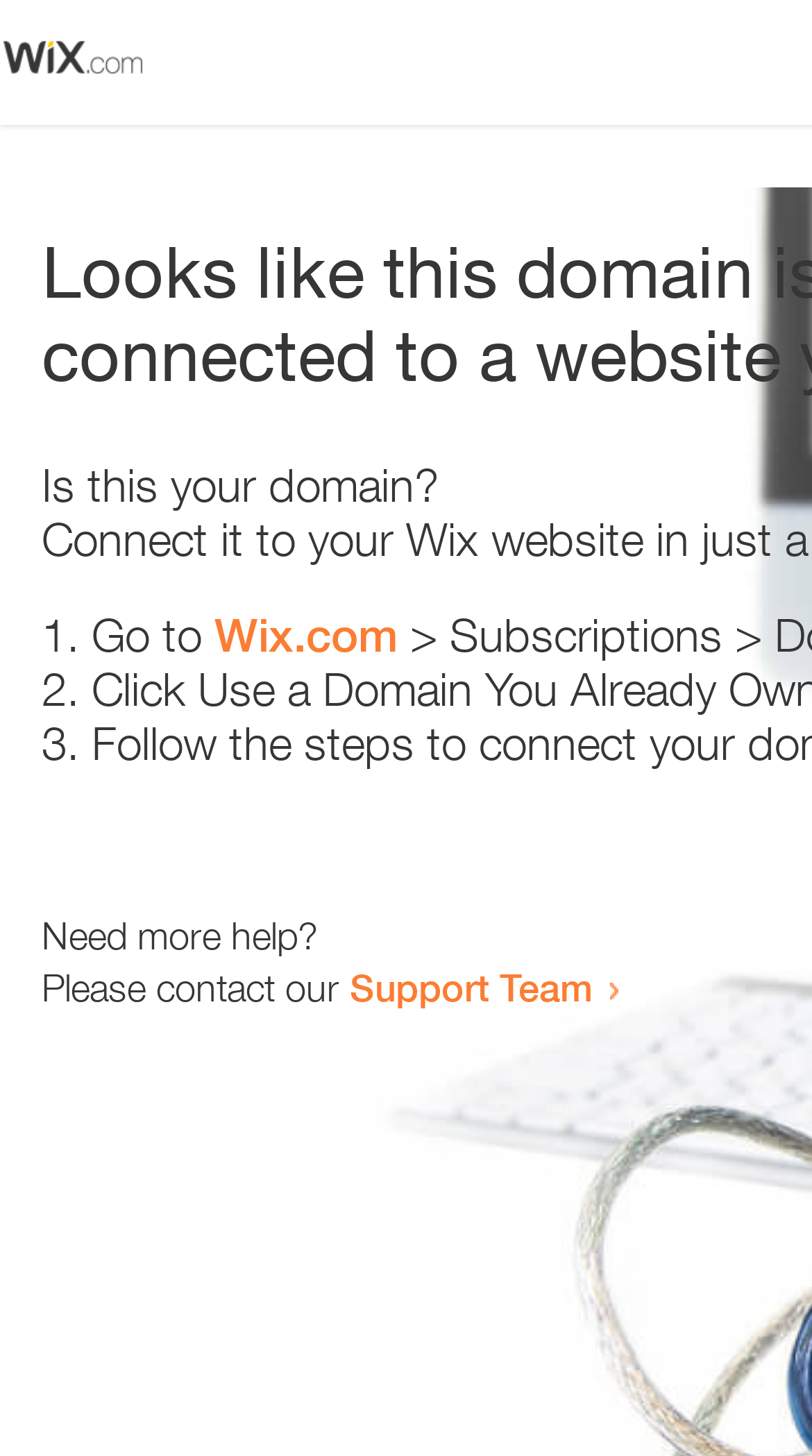Find the bounding box of the UI element described as: "BYOAC Main Site". The bounding box coordinates should be given as four float values between 0 and 1, i.e., [left, top, right, bottom].

None